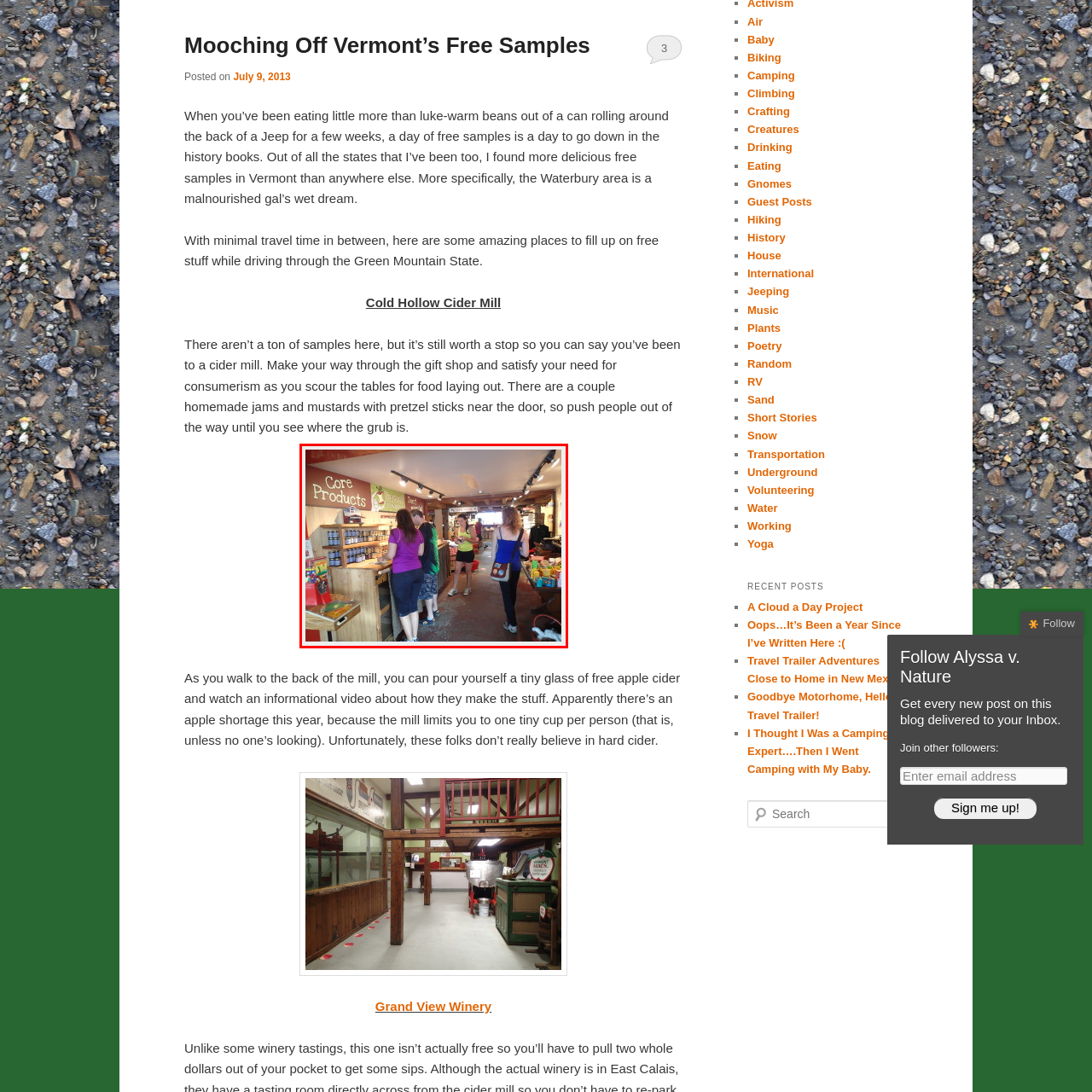What is the atmosphere of the market described as?
Analyze the image segment within the red bounding box and respond to the question using a single word or brief phrase.

lively